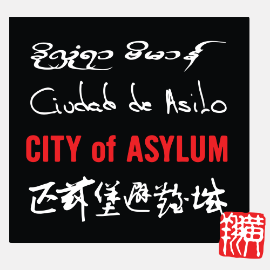Answer the question below with a single word or a brief phrase: 
What is the background color of the logo?

black